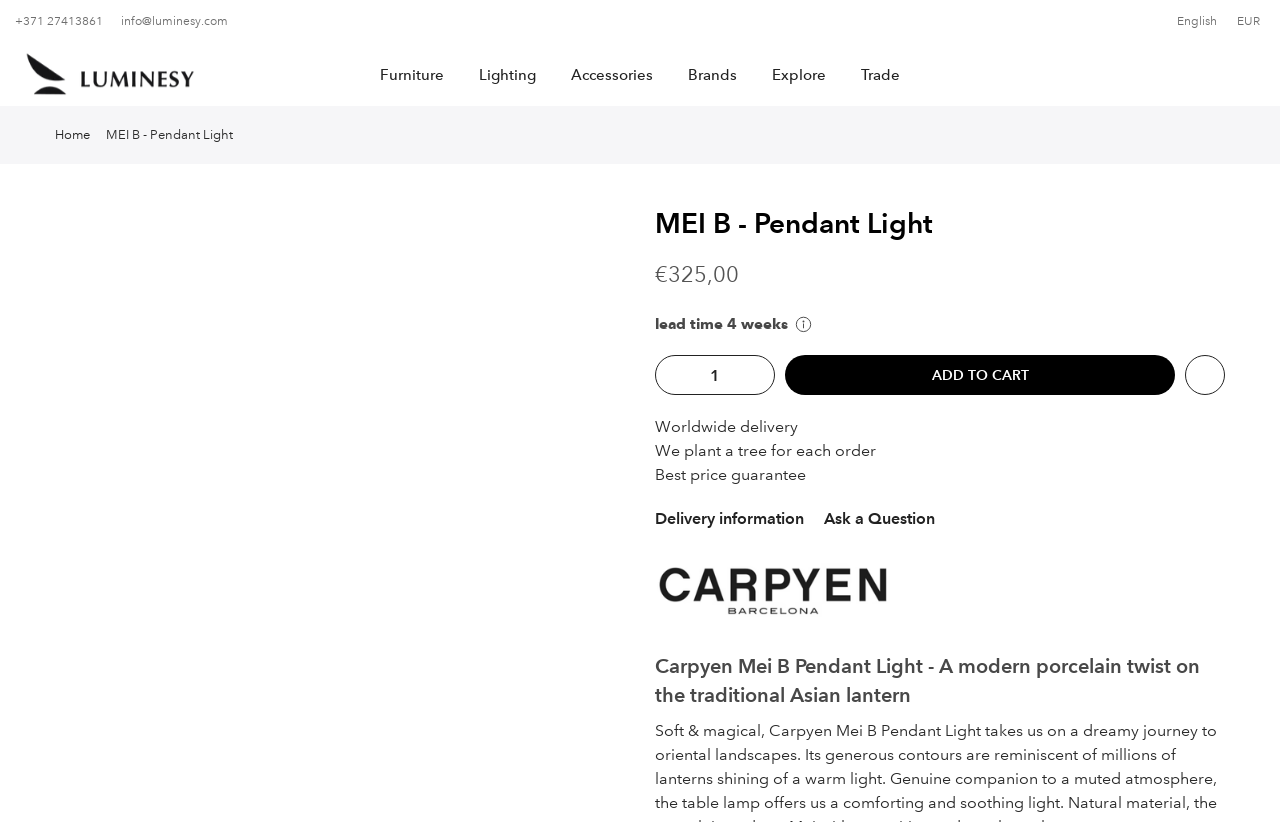Please provide a detailed answer to the question below based on the screenshot: 
What is the language of the website?

I found the language of the website by looking at the top right corner of the page, where there is a dropdown menu with language options, and English is currently selected.